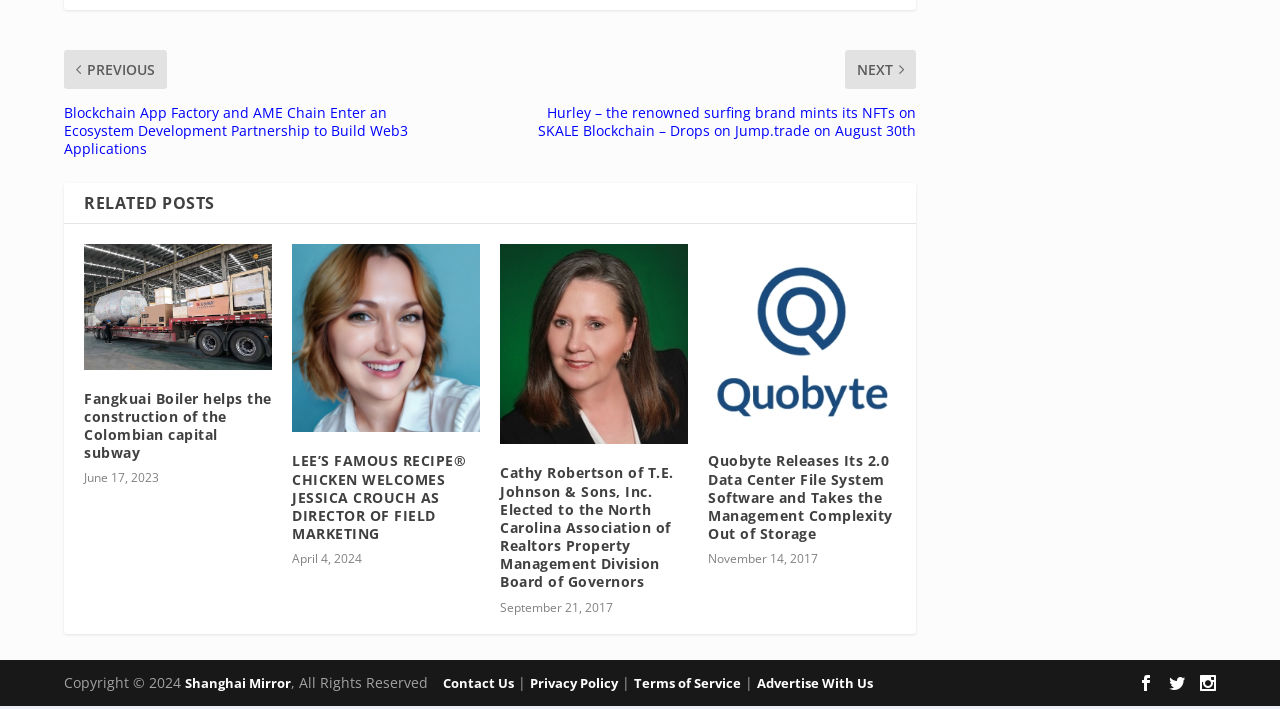Determine the bounding box for the UI element as described: "Advertise With Us". The coordinates should be represented as four float numbers between 0 and 1, formatted as [left, top, right, bottom].

[0.591, 0.954, 0.682, 0.98]